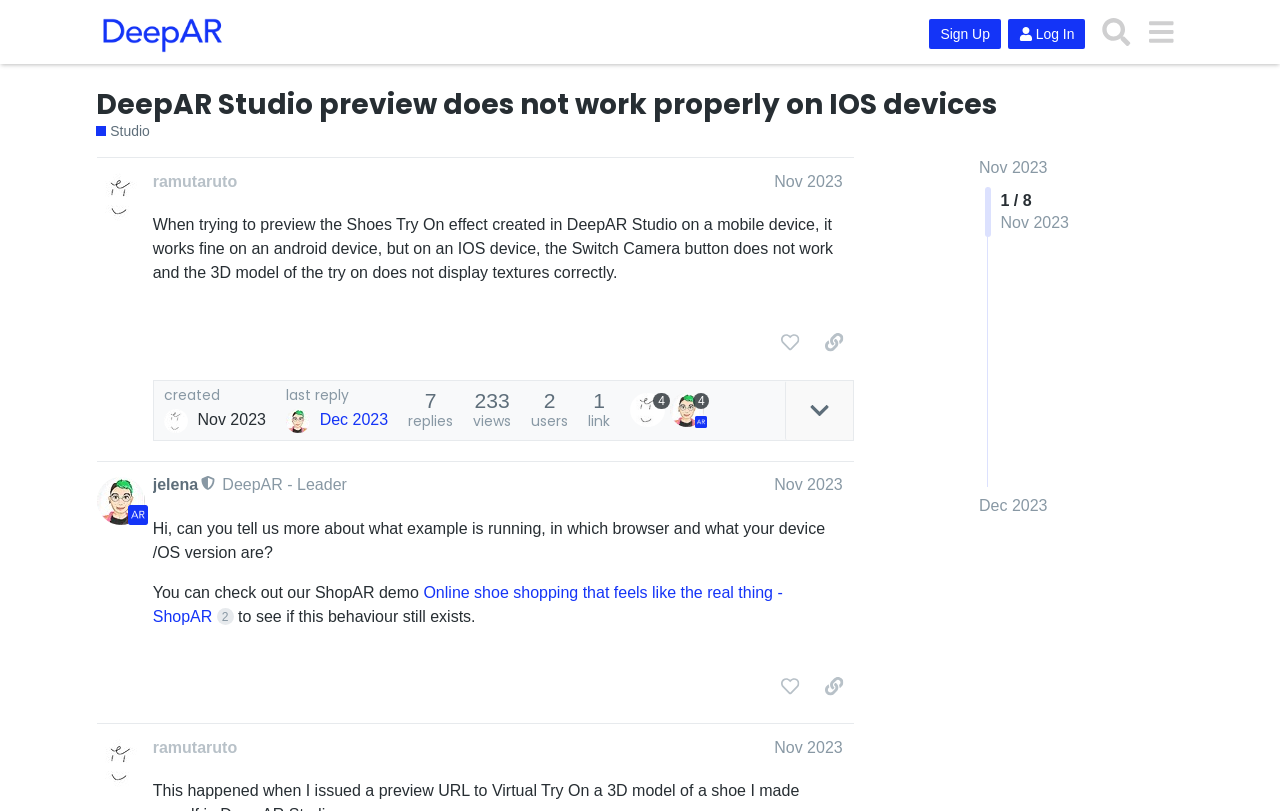Identify the bounding box coordinates for the element that needs to be clicked to fulfill this instruction: "Log In". Provide the coordinates in the format of four float numbers between 0 and 1: [left, top, right, bottom].

[0.787, 0.023, 0.848, 0.06]